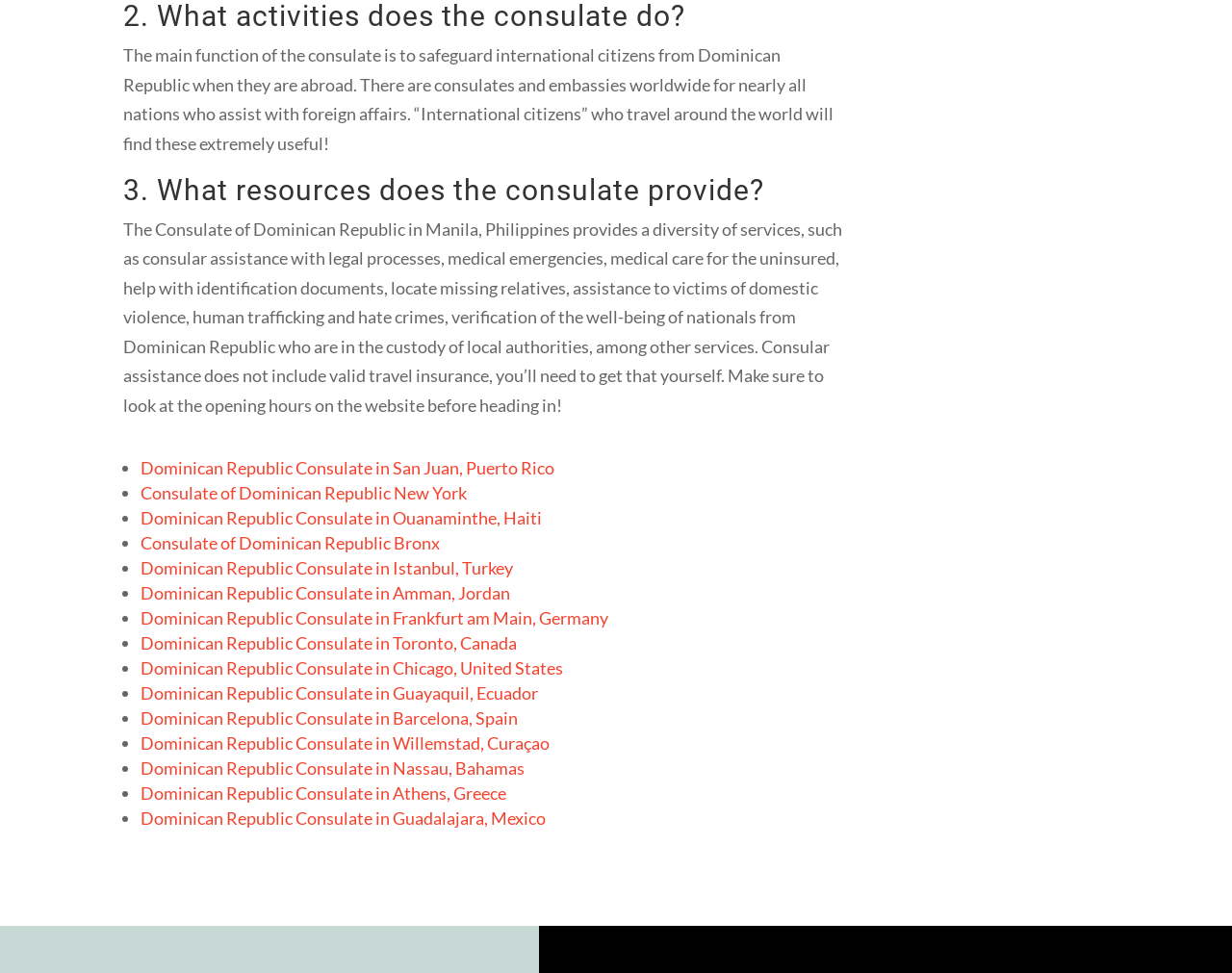What services does the consulate provide?
Using the image as a reference, answer with just one word or a short phrase.

Consular assistance, medical care, etc.